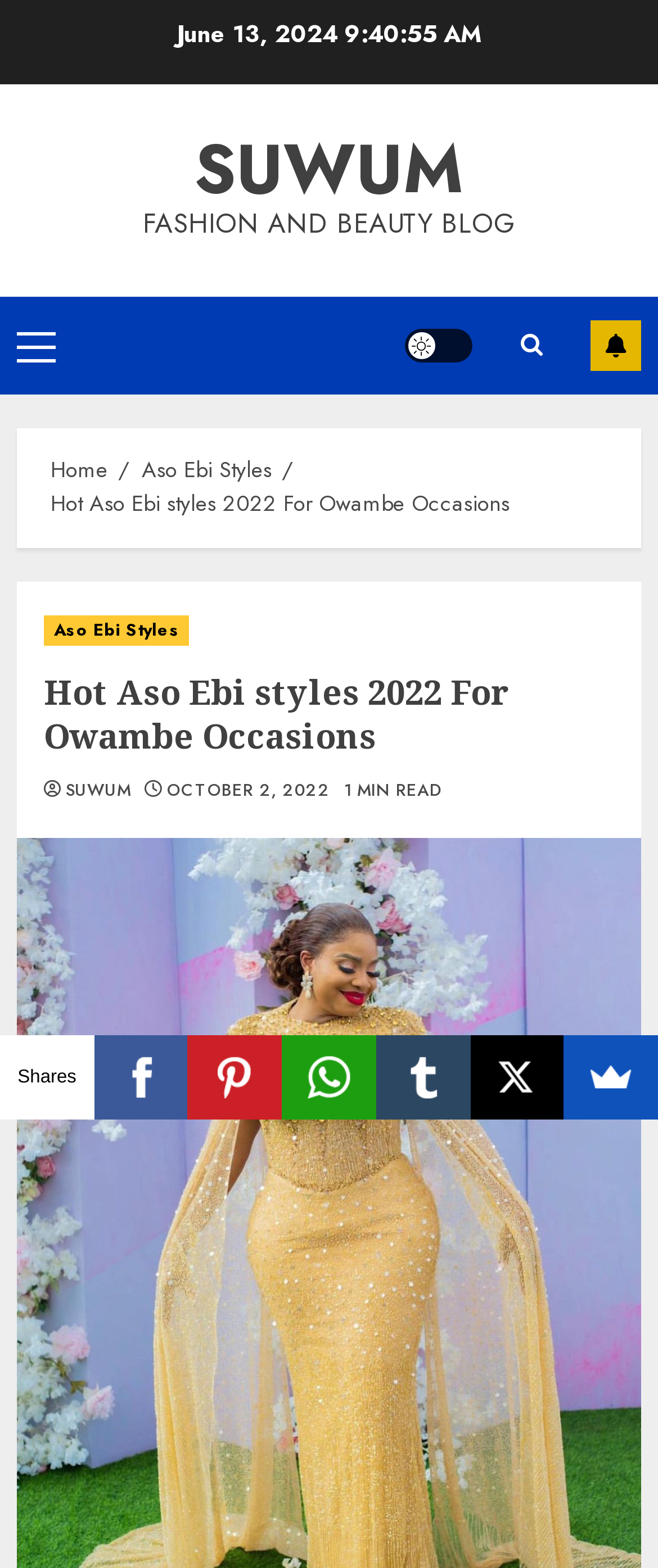Analyze the image and give a detailed response to the question:
How many navigation menu items are available?

I counted the number of navigation menu items by looking at the links in the navigation menu. I found links for 'Home', 'Aso Ebi Styles', and 'Hot Aso Ebi styles 2022 For Owambe Occasions', which makes a total of 3 navigation menu items.